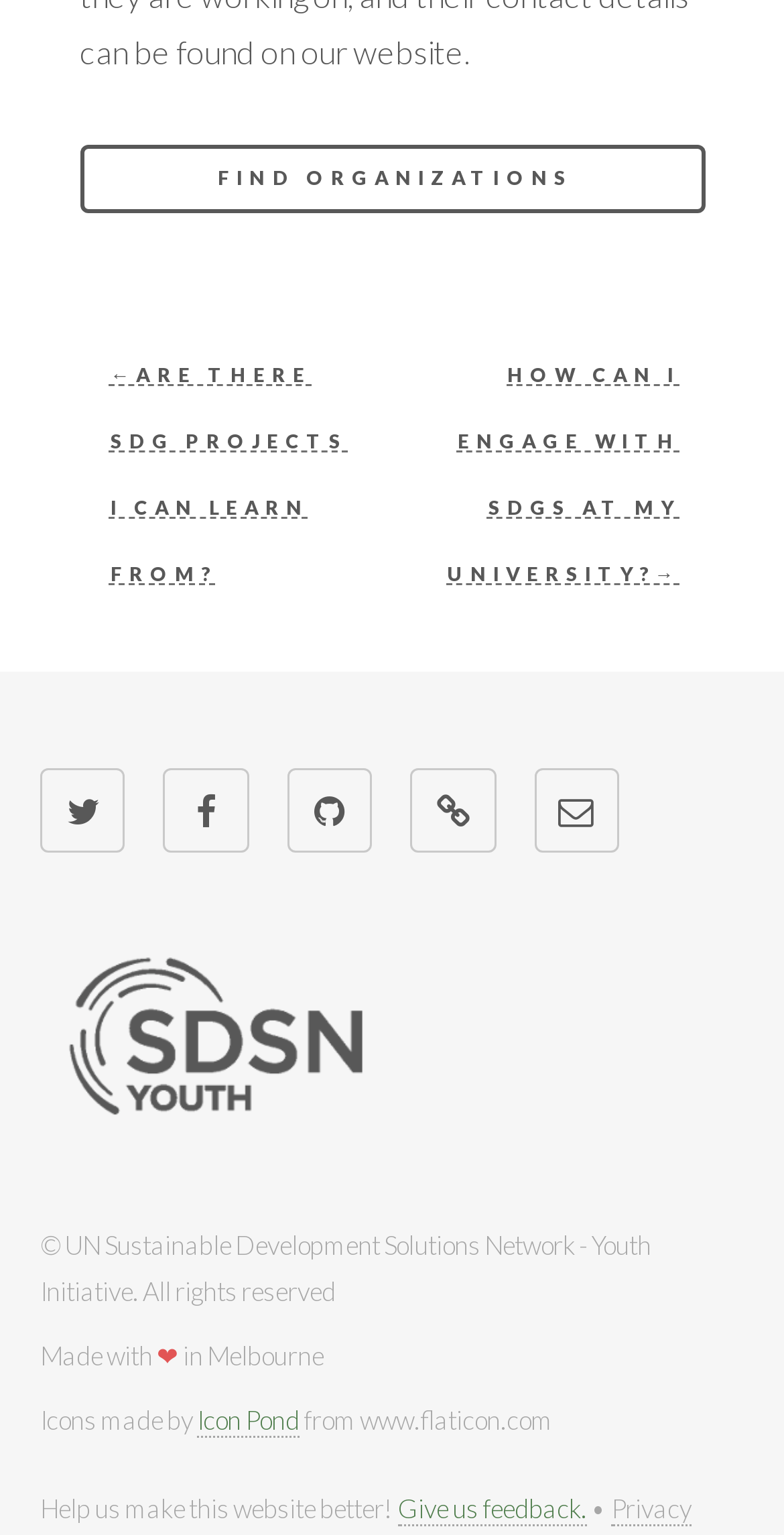Pinpoint the bounding box coordinates of the clickable area needed to execute the instruction: "Click on '←ARE THERE SDG PROJECTS I CAN LEARN FROM?'". The coordinates should be specified as four float numbers between 0 and 1, i.e., [left, top, right, bottom].

[0.101, 0.222, 0.5, 0.396]